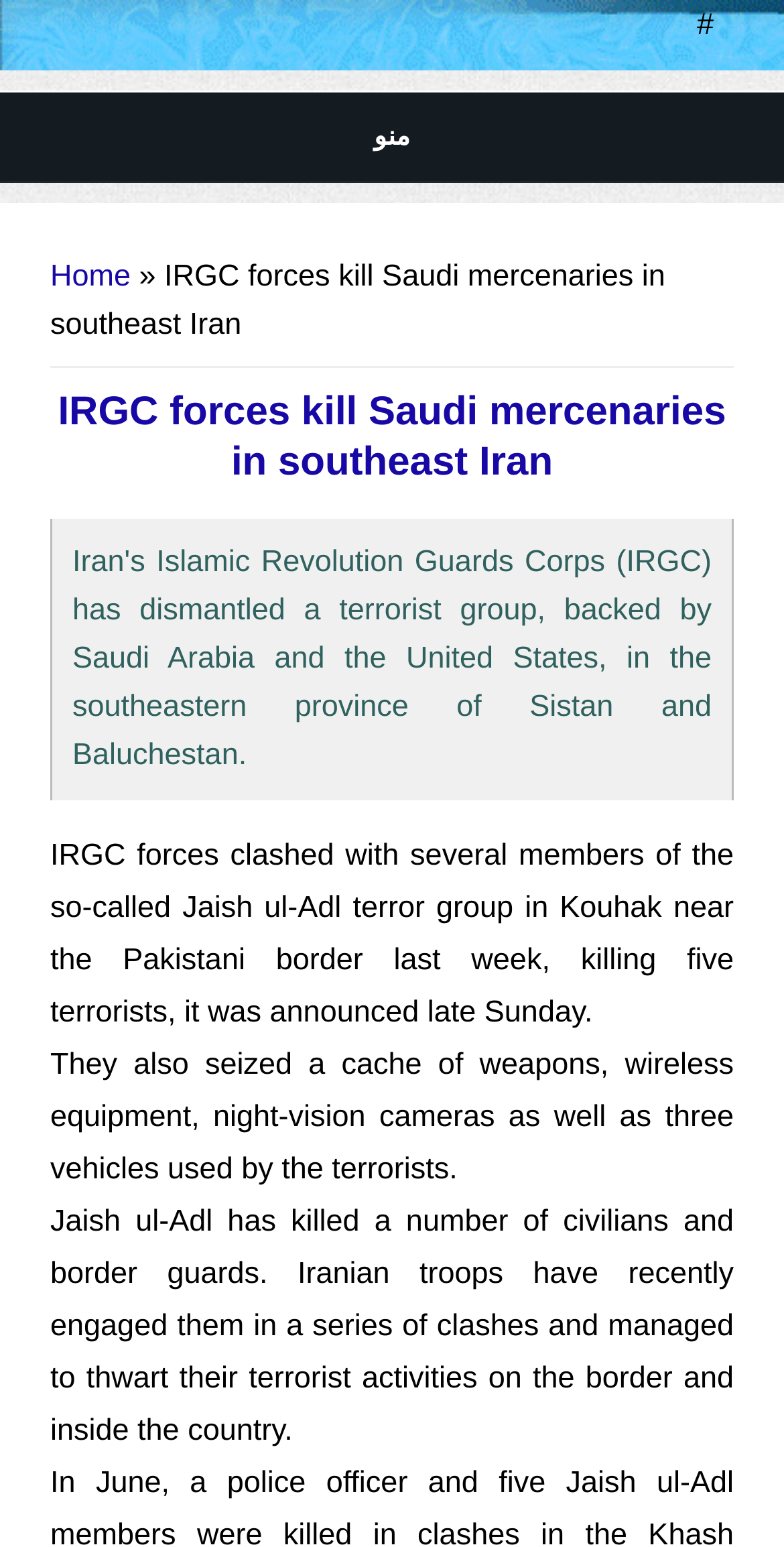Please analyze the image and give a detailed answer to the question:
What is the name of the terror group?

I found the StaticText element at coordinates [0.064, 0.778, 0.936, 0.936] which contains the text 'Jaish ul-Adl has killed a number of civilians and border guards', indicating that the name of the terror group is Jaish ul-Adl.